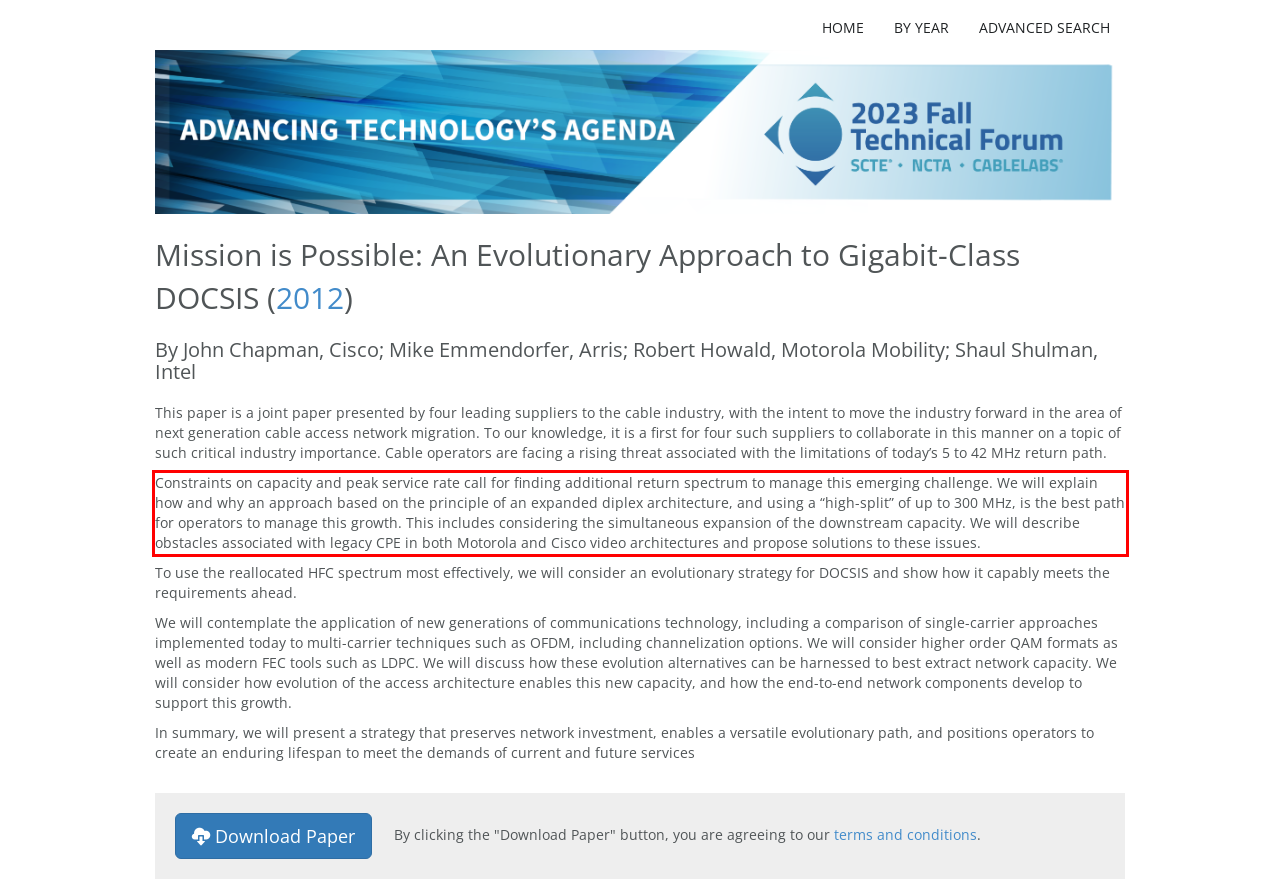Please perform OCR on the UI element surrounded by the red bounding box in the given webpage screenshot and extract its text content.

Constraints on capacity and peak service rate call for finding additional return spectrum to manage this emerging challenge. We will explain how and why an approach based on the principle of an expanded diplex architecture, and using a “high-split” of up to 300 MHz, is the best path for operators to manage this growth. This includes considering the simultaneous expansion of the downstream capacity. We will describe obstacles associated with legacy CPE in both Motorola and Cisco video architectures and propose solutions to these issues.